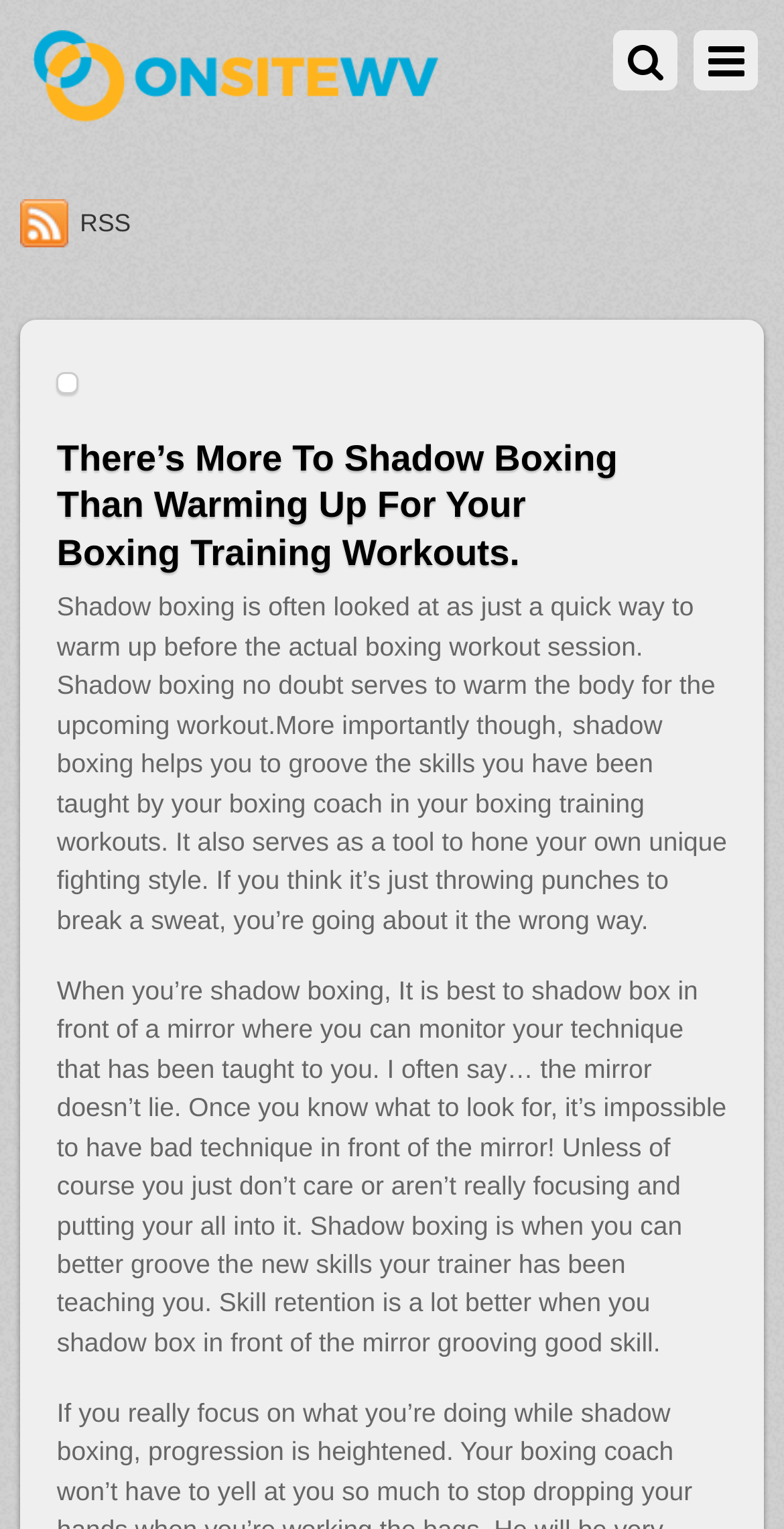Answer in one word or a short phrase: 
Where is it best to shadow box?

in front of a mirror